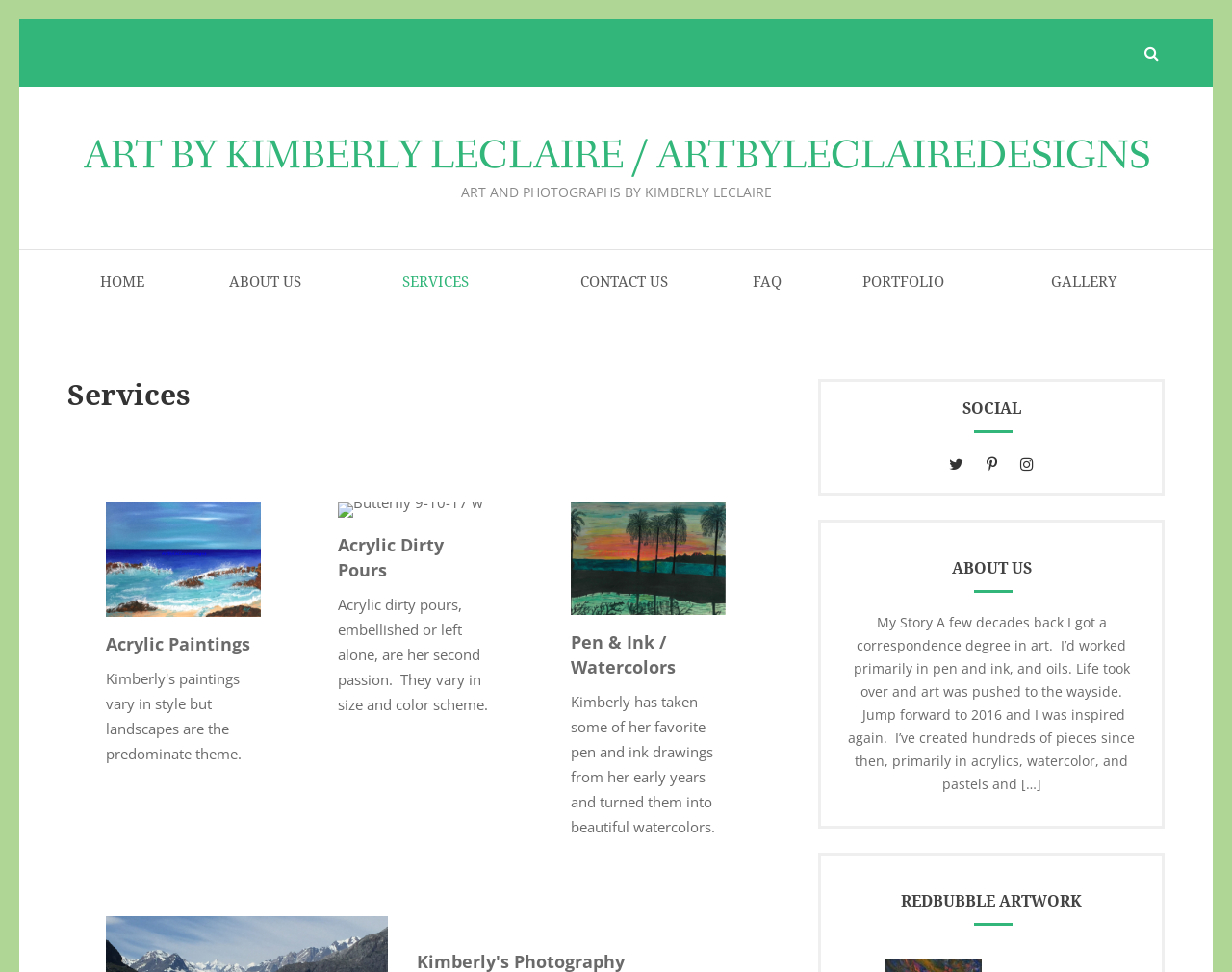Please find the bounding box coordinates of the section that needs to be clicked to achieve this instruction: "Check the SOCIAL media links".

[0.687, 0.411, 0.923, 0.431]